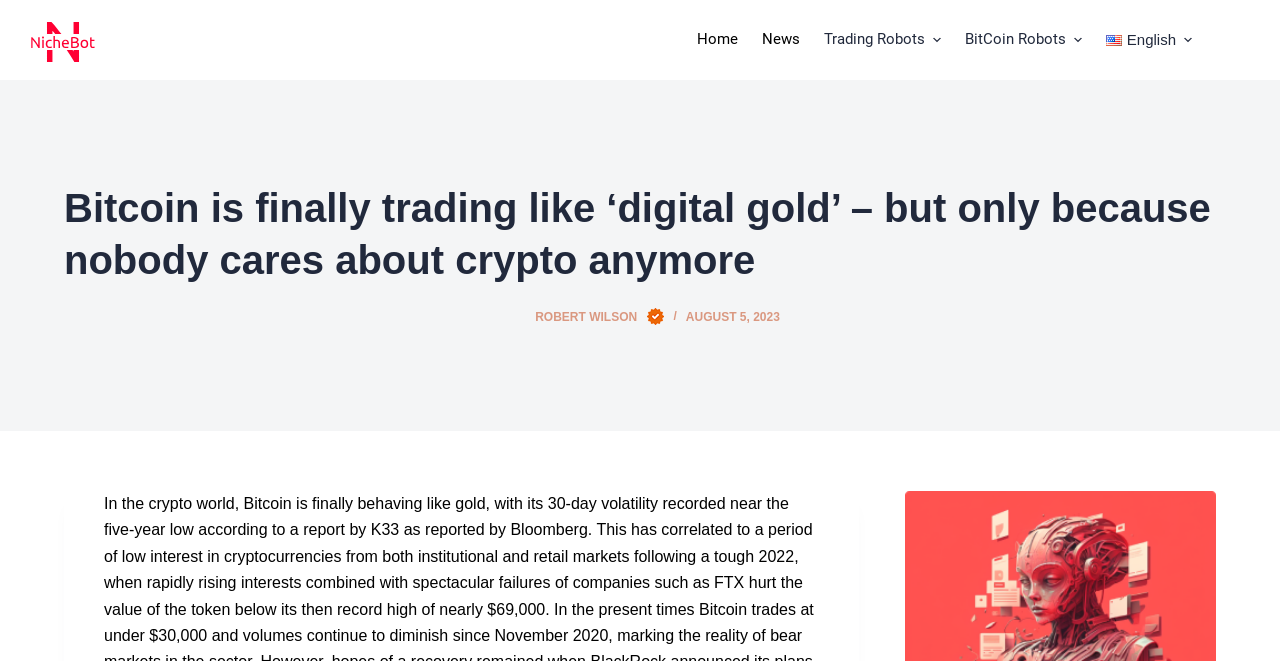Provide a one-word or short-phrase response to the question:
Who is the author of the article?

ROBERT WILSON